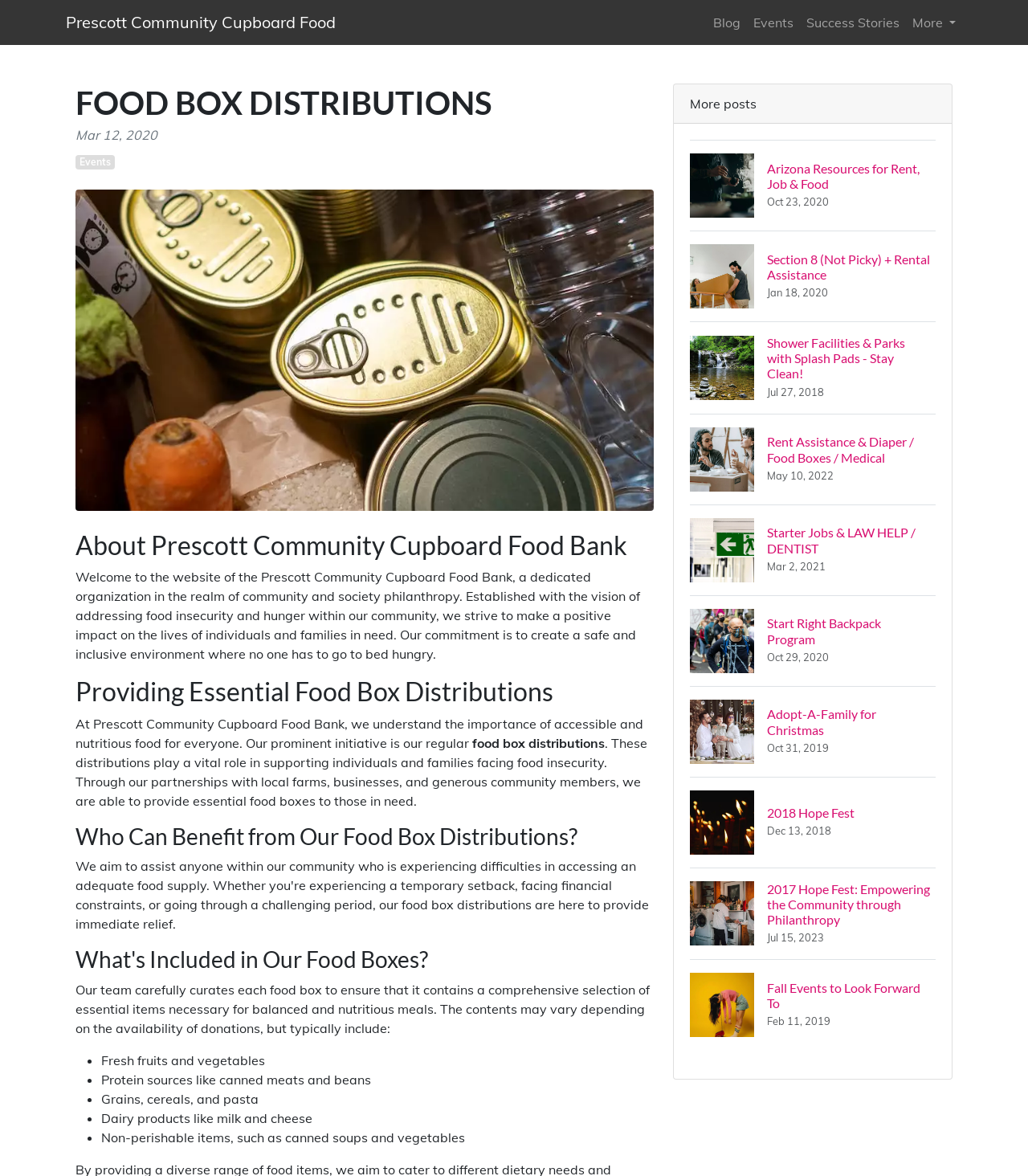Please identify the bounding box coordinates of the element that needs to be clicked to execute the following command: "Click on the 'Events' link". Provide the bounding box using four float numbers between 0 and 1, formatted as [left, top, right, bottom].

[0.727, 0.005, 0.778, 0.033]